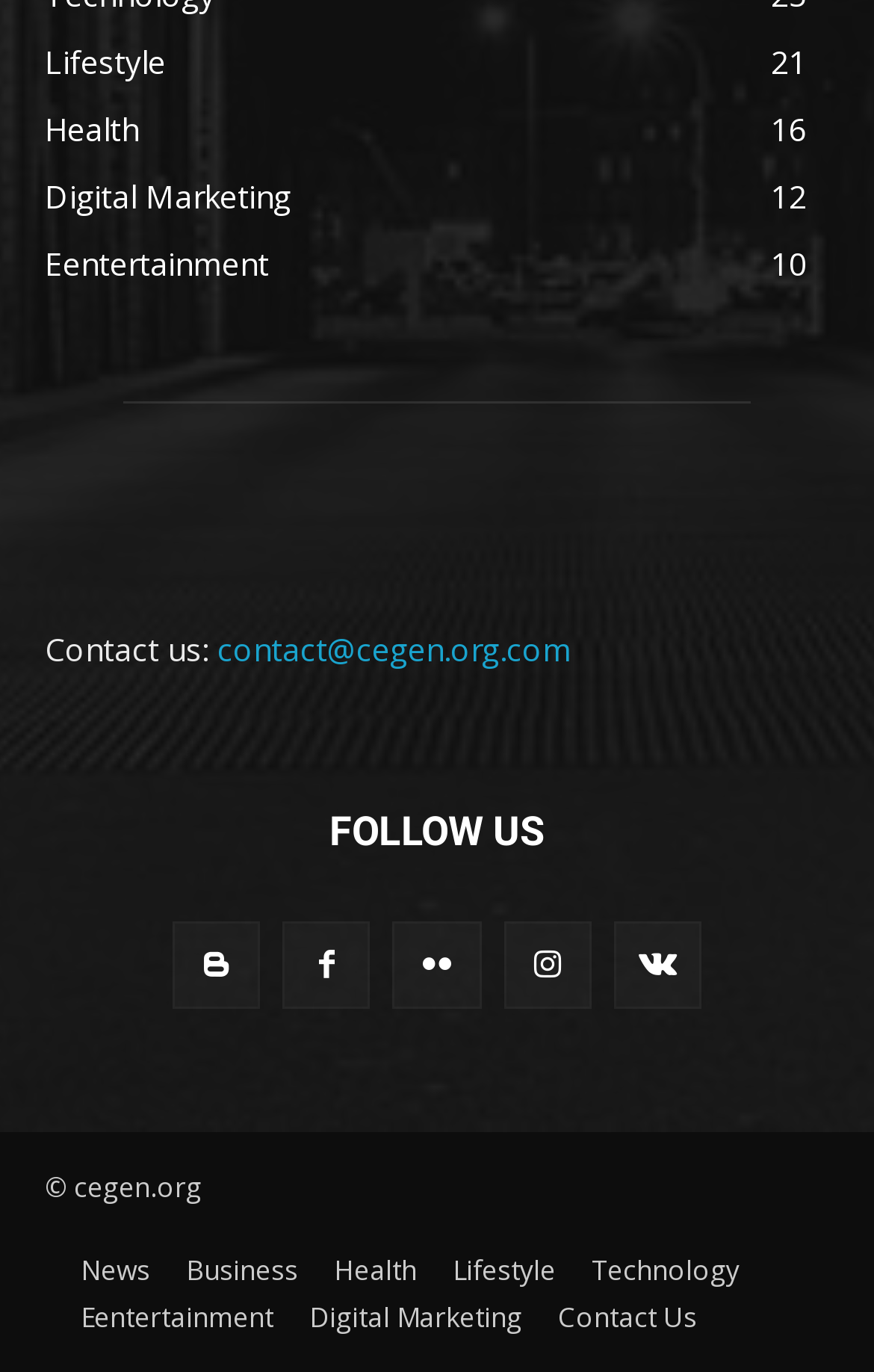Utilize the details in the image to thoroughly answer the following question: What is the last item in the footer menu?

By looking at the footer menu, I can see that the last item is 'Contact Us', which is a link.